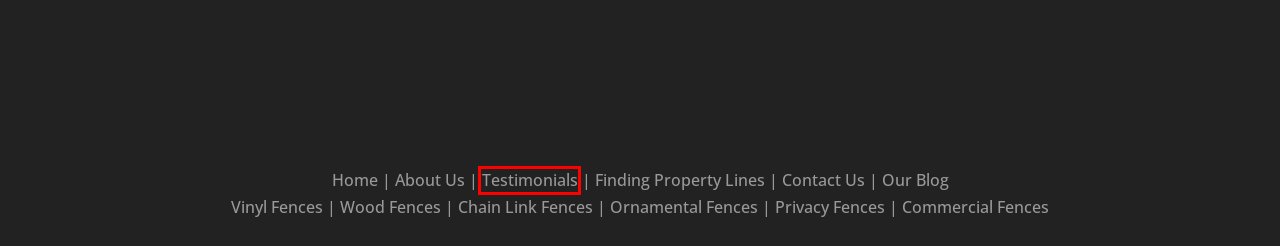Given a webpage screenshot with a red bounding box around a particular element, identify the best description of the new webpage that will appear after clicking on the element inside the red bounding box. Here are the candidates:
A. Commercial Fence Installation MN | Minnesota Commercial Fence Contractor
B. Wood Fence Installation MN | Cedar Fence Installers | Minnesota Wooden Fence Co
C. Privacy Fence Installer MN | Privacy Fence Installation | Minnesota Fence Contractor
D. Contact Us | Fence Installation MN | Fence Contractor
E. Chain Link Fence Installation MN | Chain Link Fence Installers | Minnesota Fence Co
F. Fence Installation & Maintenance Testimonials | Arrow Fence Co
G. Ornamental Fence Installation MN | Ornamental Fence Installers | Minnesota Fence Contractor
H. Tips For Finding Property Lines in MN | Arrow Fence Co

F